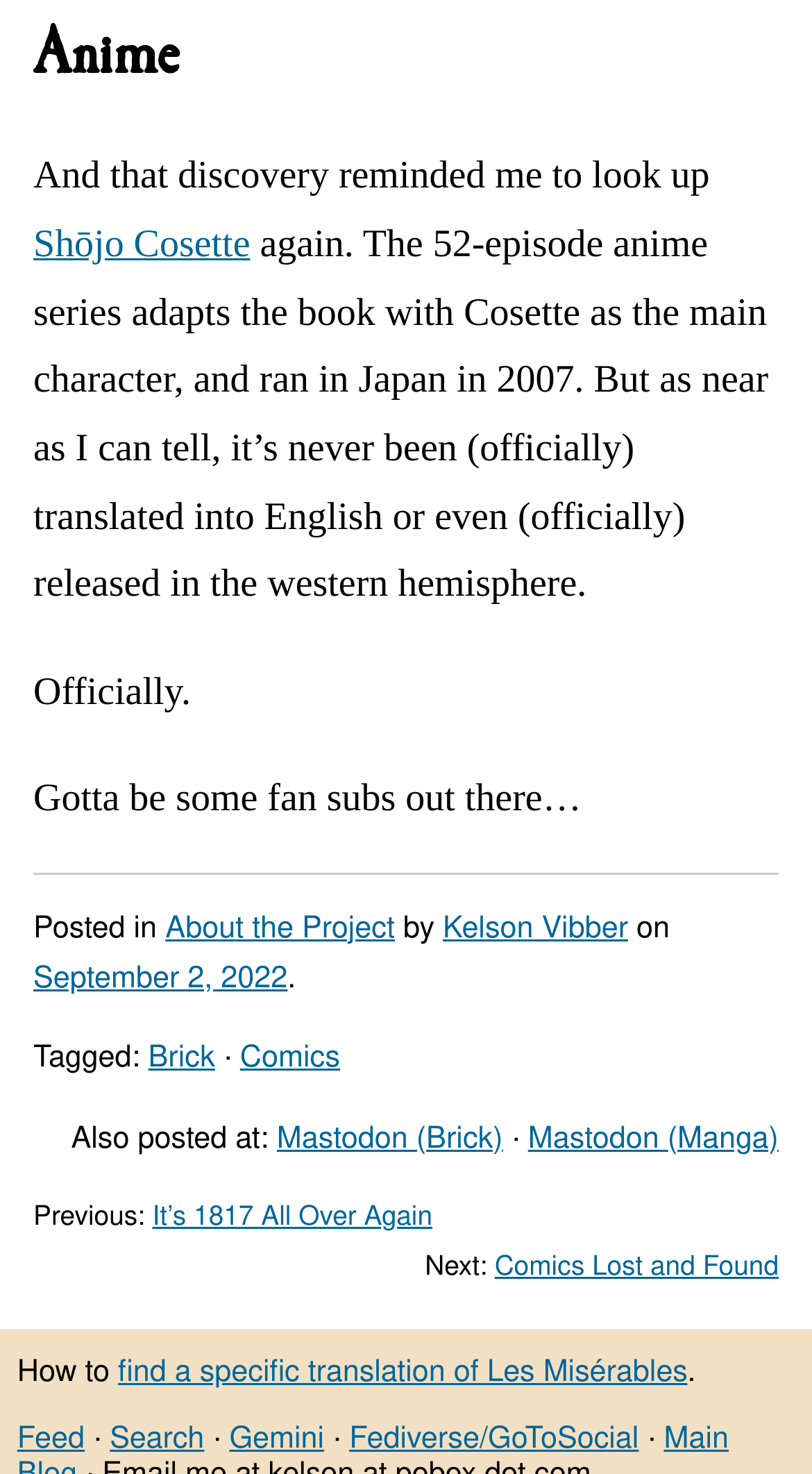Extract the bounding box coordinates of the UI element described by: "It’s 1817 All Over Again". The coordinates should include four float numbers ranging from 0 to 1, e.g., [left, top, right, bottom].

[0.188, 0.818, 0.533, 0.836]